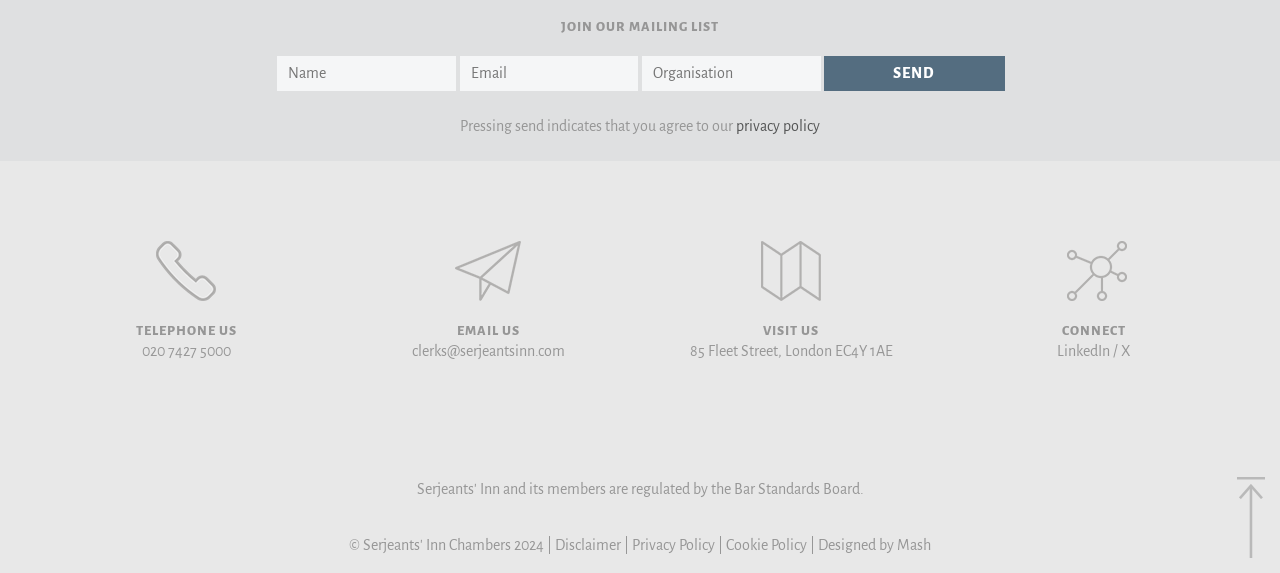Answer with a single word or phrase: 
How many ways are provided to contact?

Four